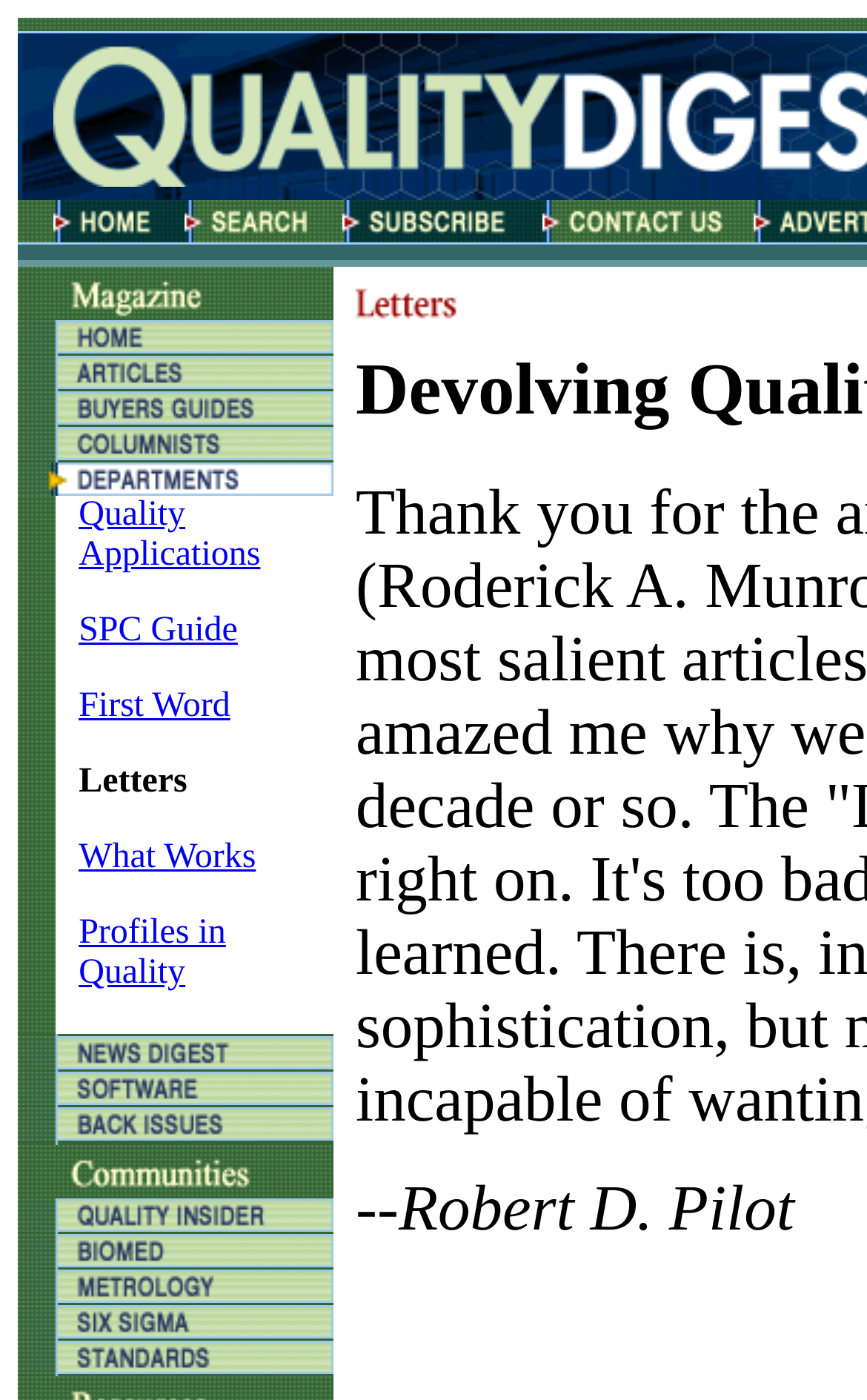What are the main sections of the magazine?
Could you answer the question in a detailed manner, providing as much information as possible?

The main sections of the magazine can be determined by looking at the links in the top navigation bar, which are 'Home', 'Search', 'Subscribe', and 'Guestbook'.